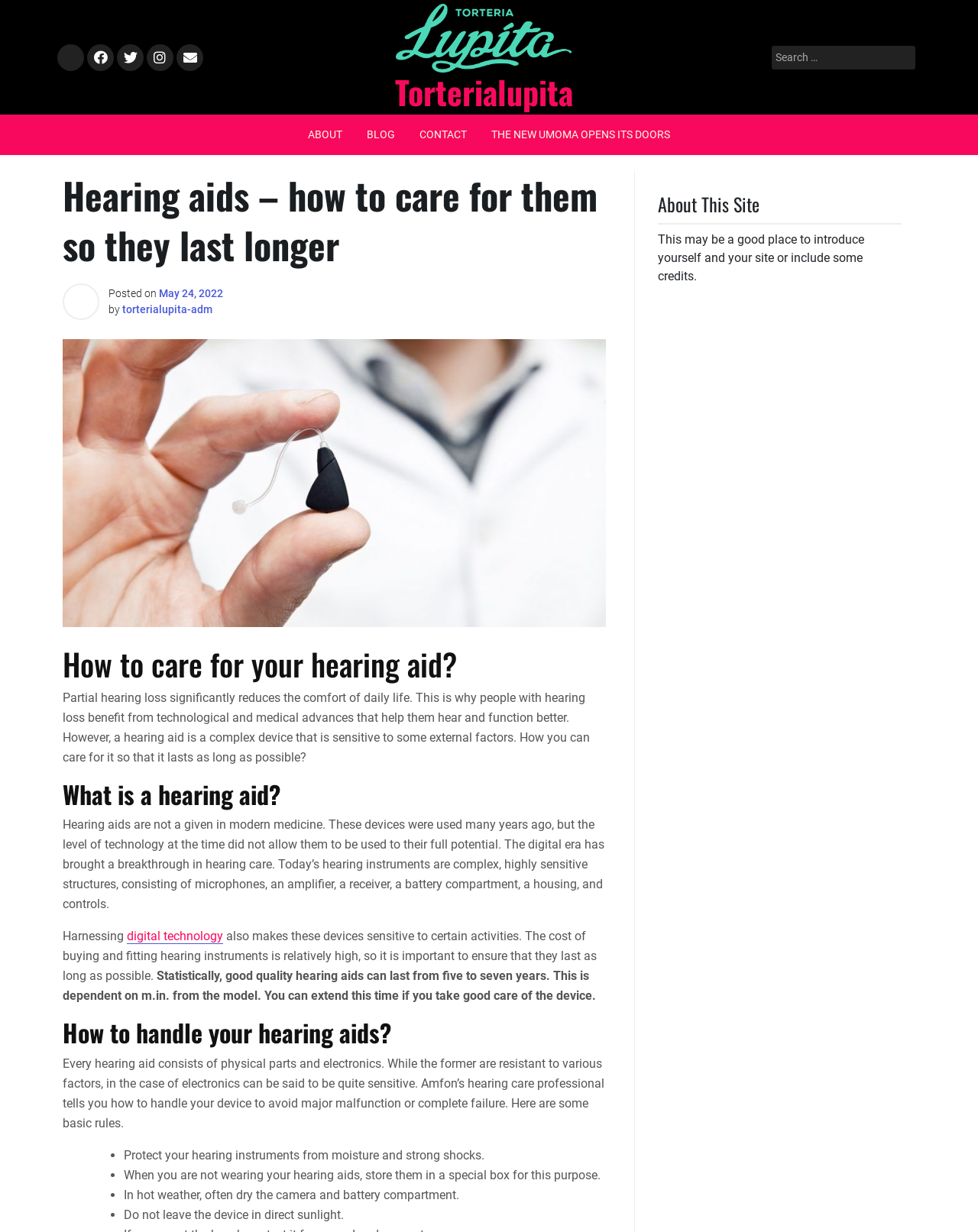Indicate the bounding box coordinates of the element that must be clicked to execute the instruction: "Read more about the 'Ruth and Sylvia Schwartz Children’s Book Awards'". The coordinates should be given as four float numbers between 0 and 1, i.e., [left, top, right, bottom].

None